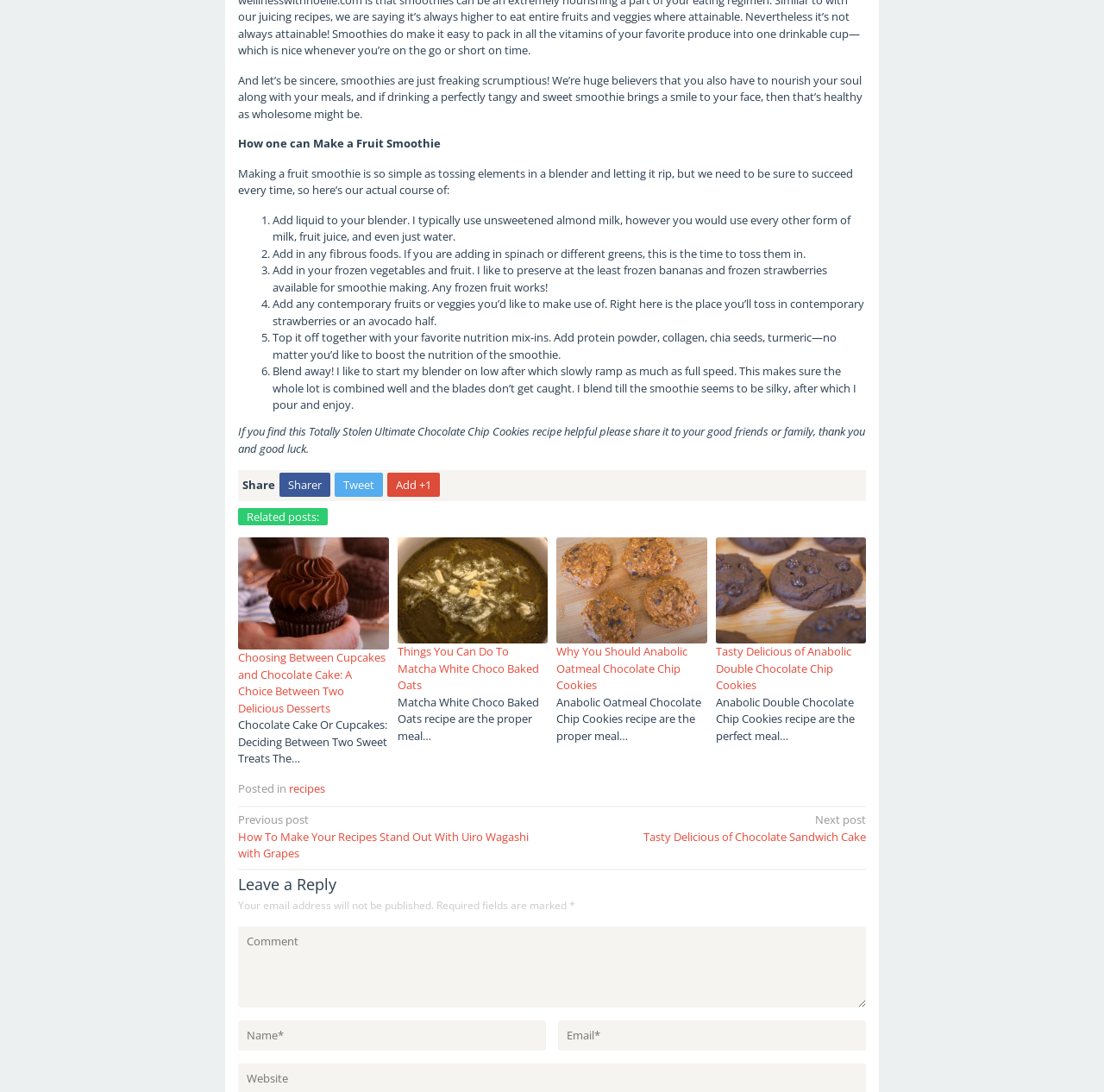Please provide a detailed answer to the question below by examining the image:
What is the purpose of the 'Post navigation' section?

The 'Post navigation' section appears to provide links to previous and next posts on the blog or website. This allows users to easily navigate between related articles or recipes.